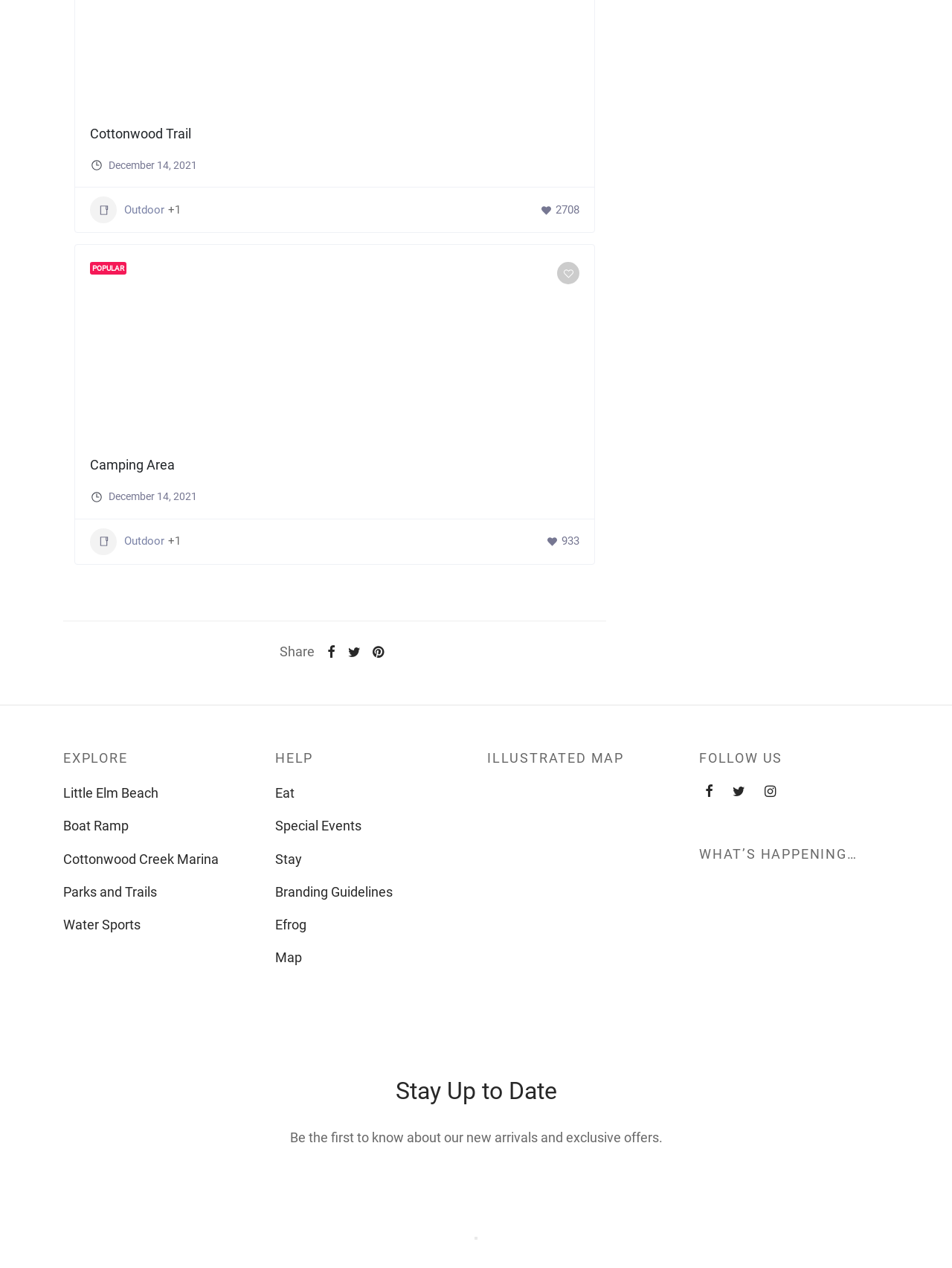Please identify the bounding box coordinates of the element I should click to complete this instruction: 'Click on Cottonwood Trail'. The coordinates should be given as four float numbers between 0 and 1, like this: [left, top, right, bottom].

[0.095, 0.099, 0.615, 0.112]